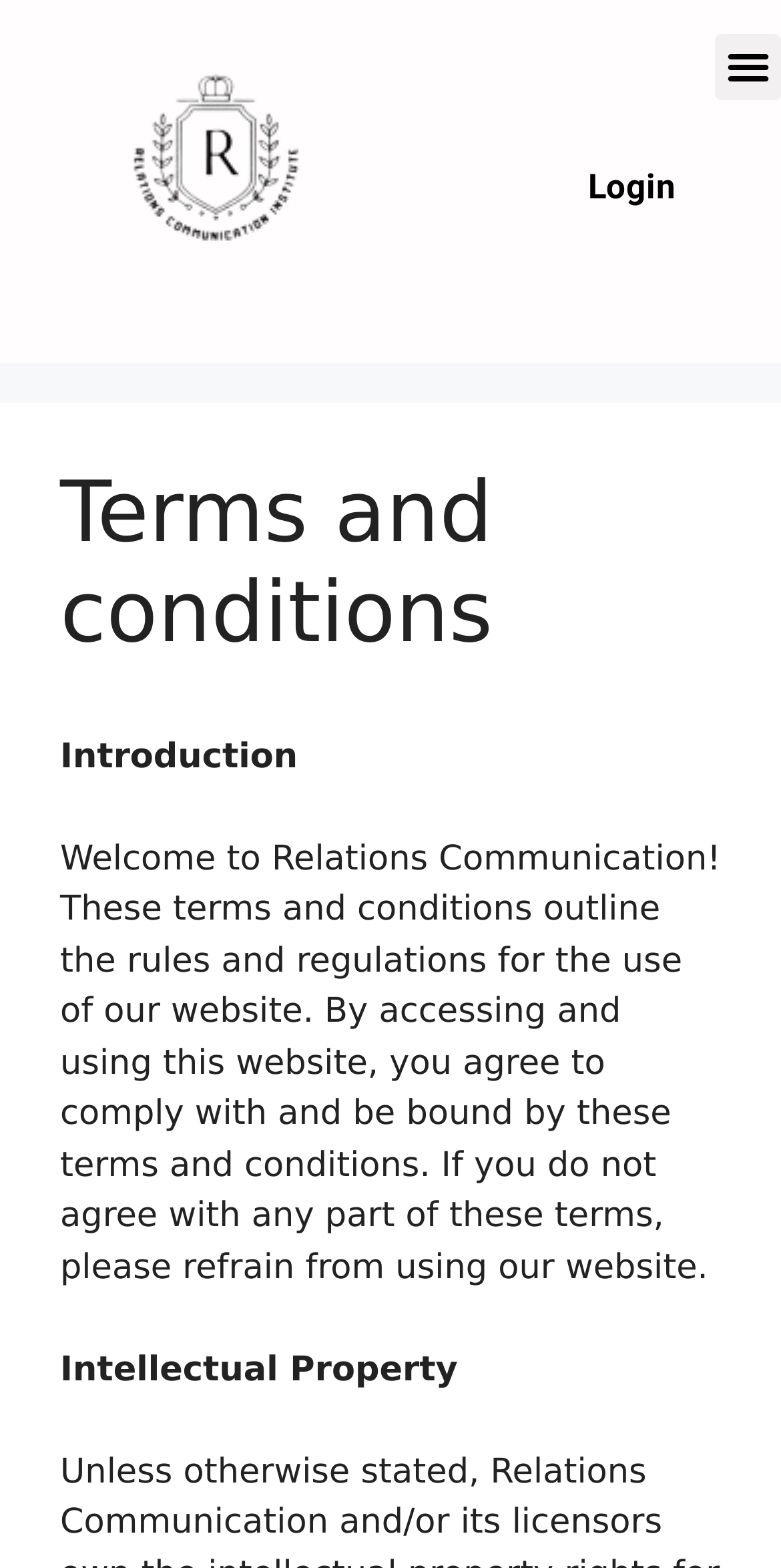What is the function of the button at the top right corner?
Analyze the screenshot and provide a detailed answer to the question.

The button at the top right corner has the OCR text 'Menu Toggle', suggesting that it is used to toggle the menu on and off.